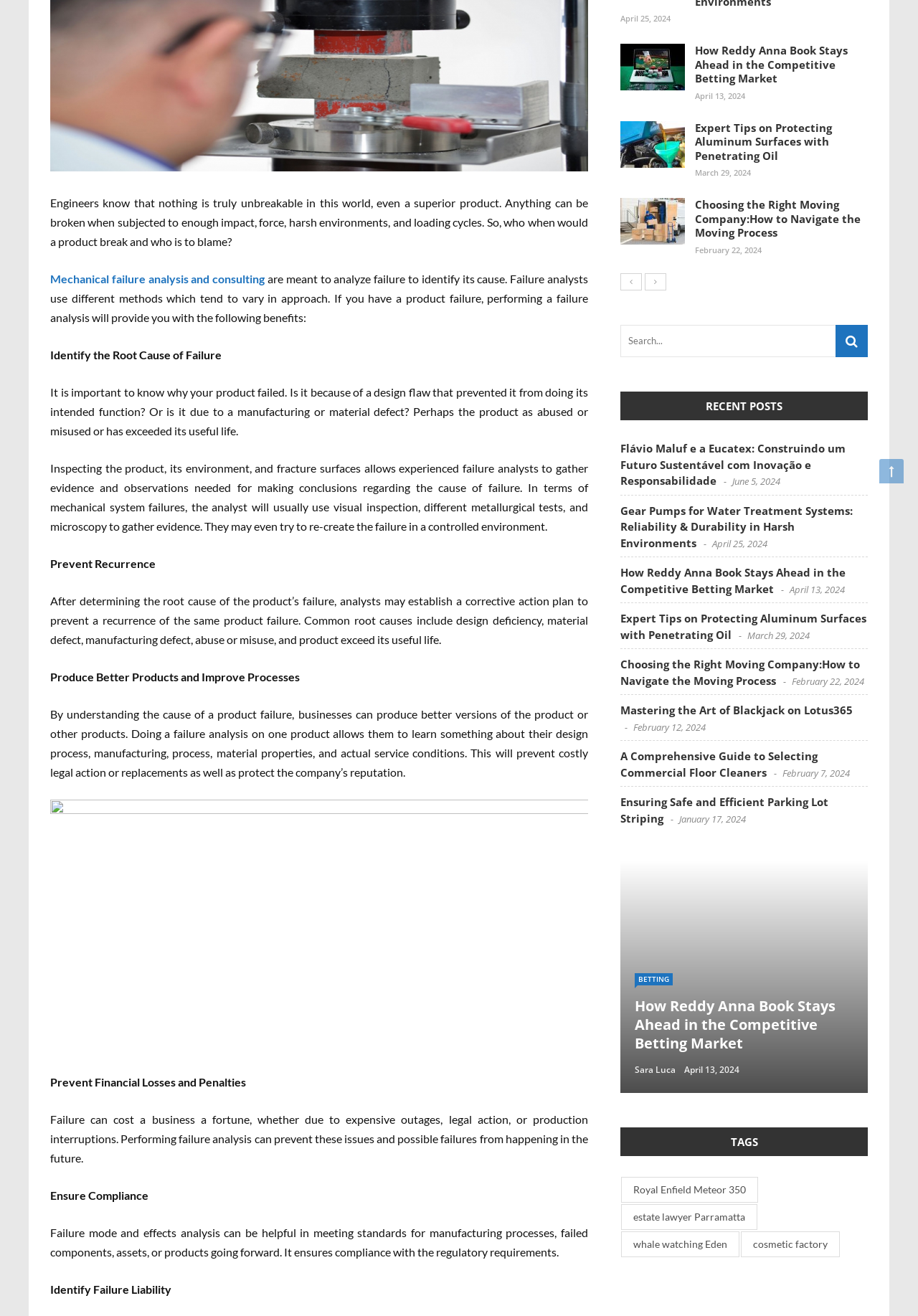Extract the bounding box coordinates of the UI element described by: "Royal Enfield Meteor 350". The coordinates should include four float numbers ranging from 0 to 1, e.g., [left, top, right, bottom].

[0.677, 0.894, 0.826, 0.914]